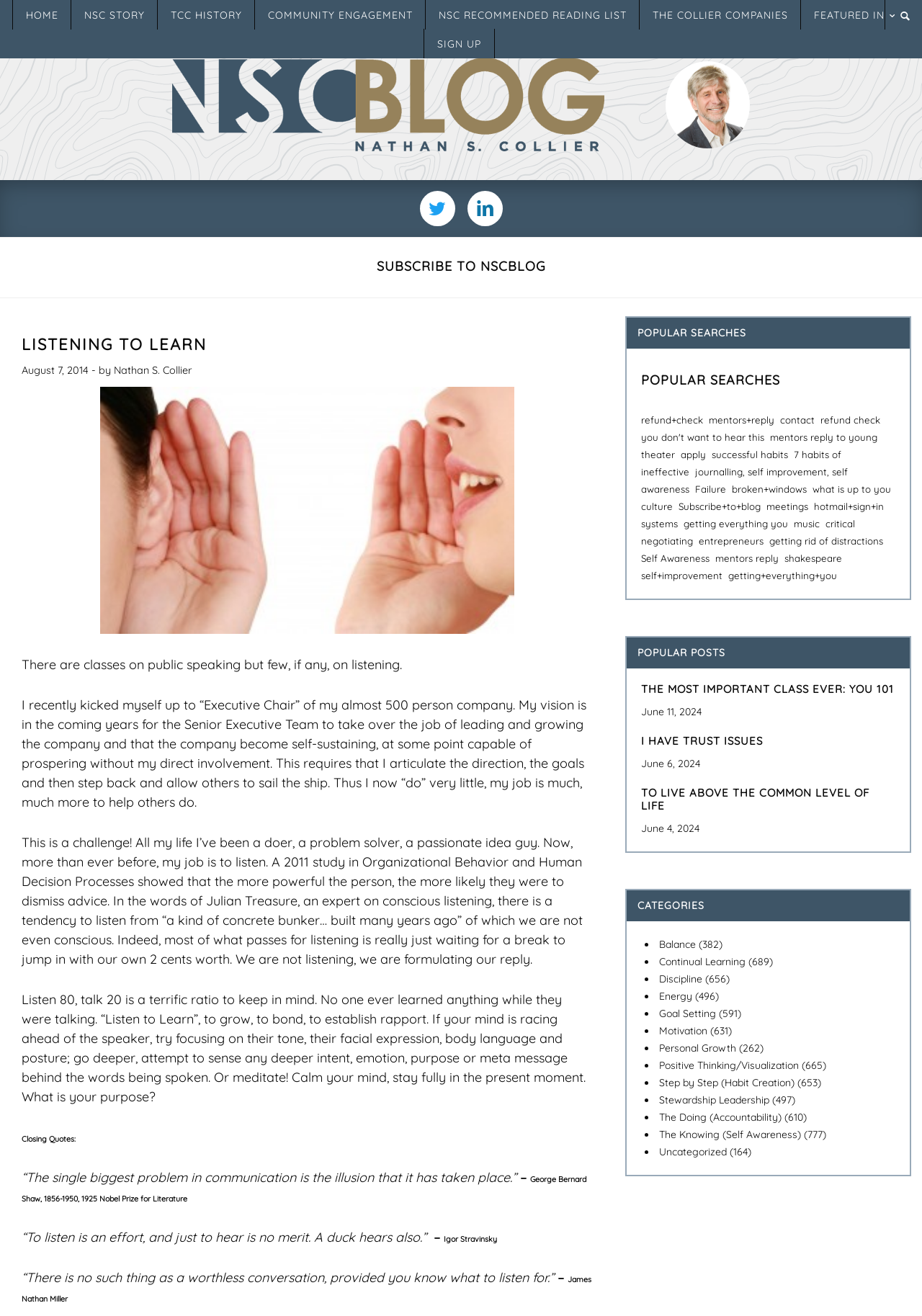Could you provide the bounding box coordinates for the portion of the screen to click to complete this instruction: "Click on the 'HOME' link"?

[0.013, 0.0, 0.077, 0.022]